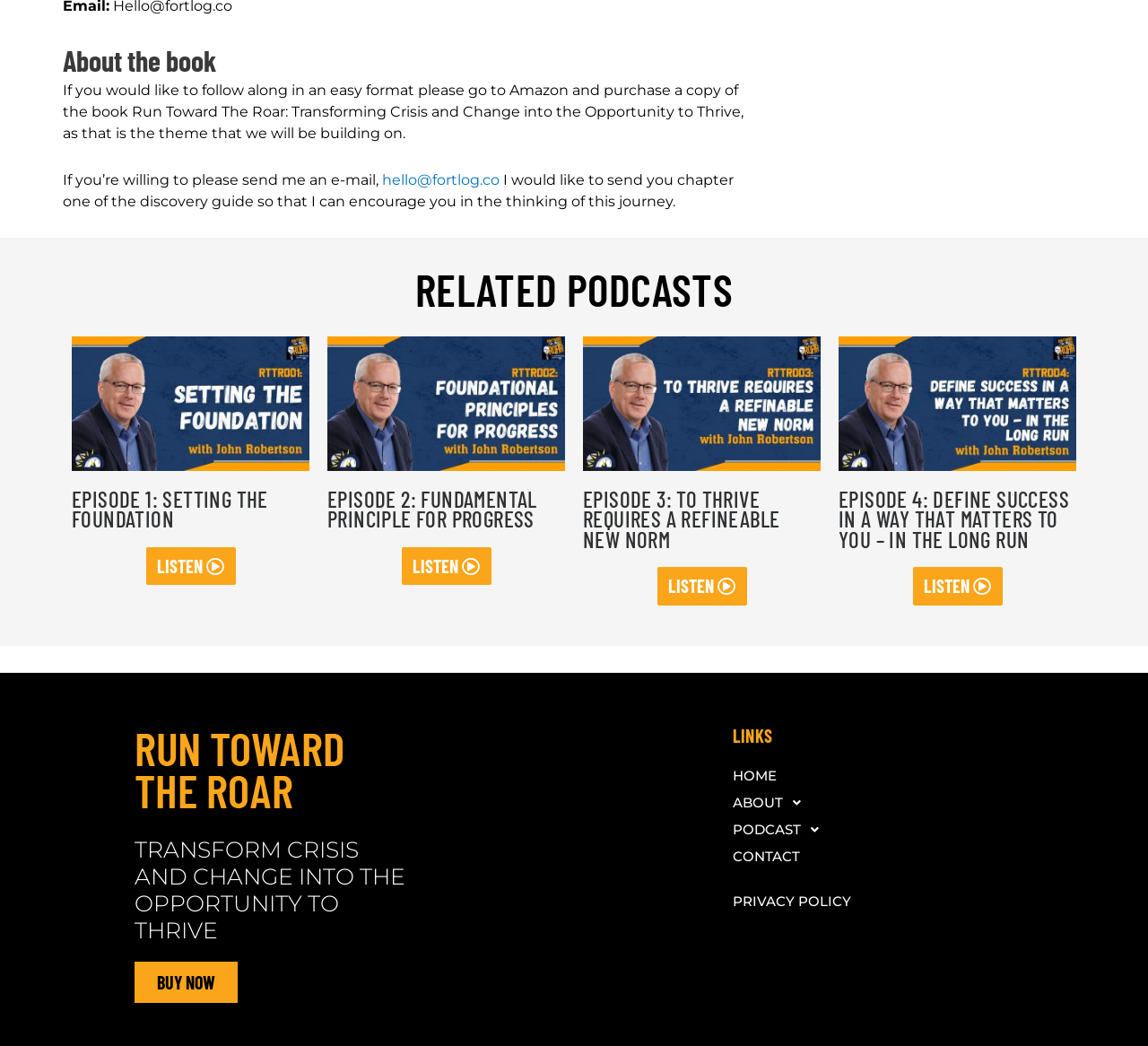Specify the bounding box coordinates for the region that must be clicked to perform the given instruction: "Toggle the 'Blog' menu".

None